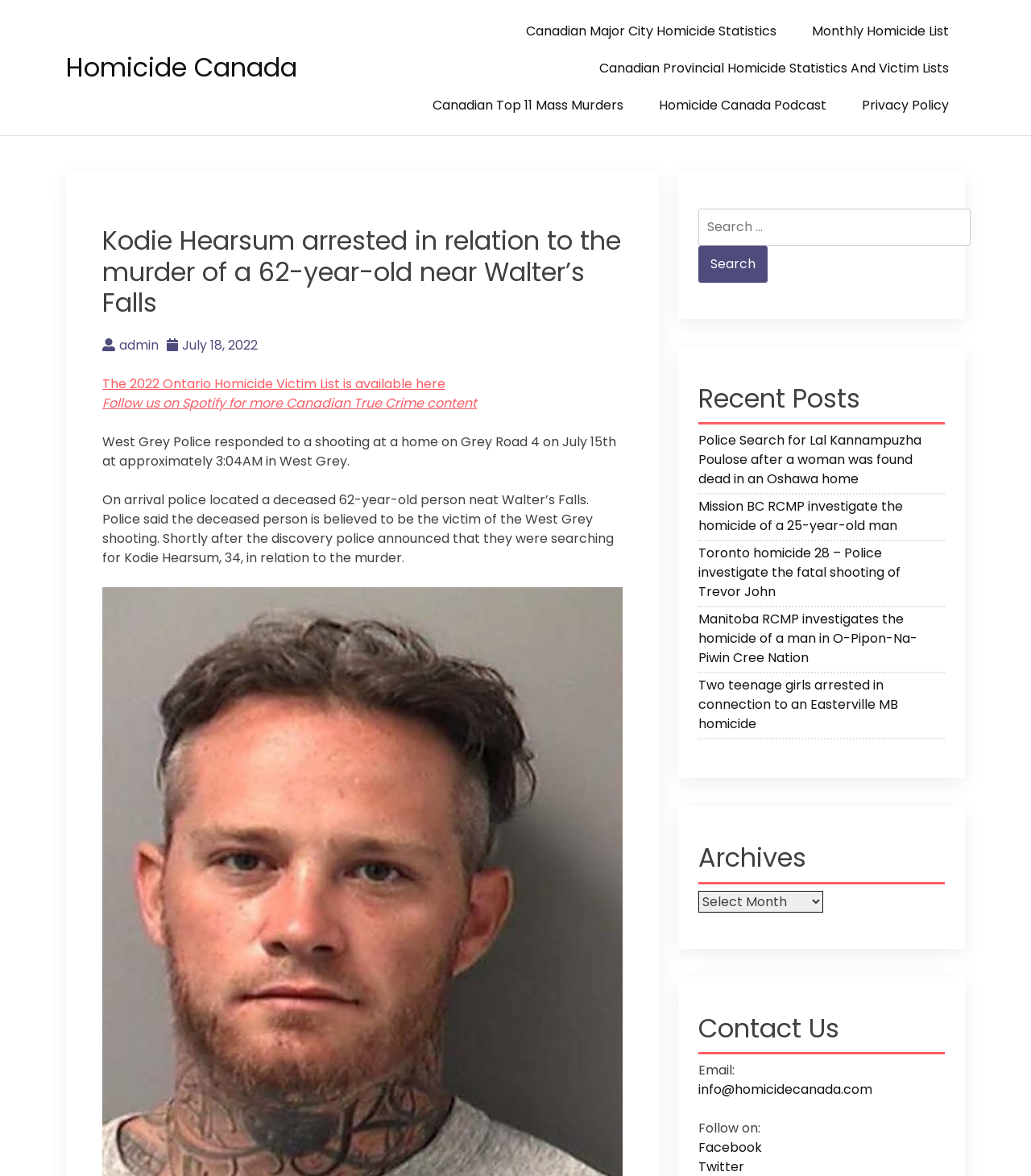Answer the question below with a single word or a brief phrase: 
How can users follow the website on social media?

Follow on Facebook or Spotify